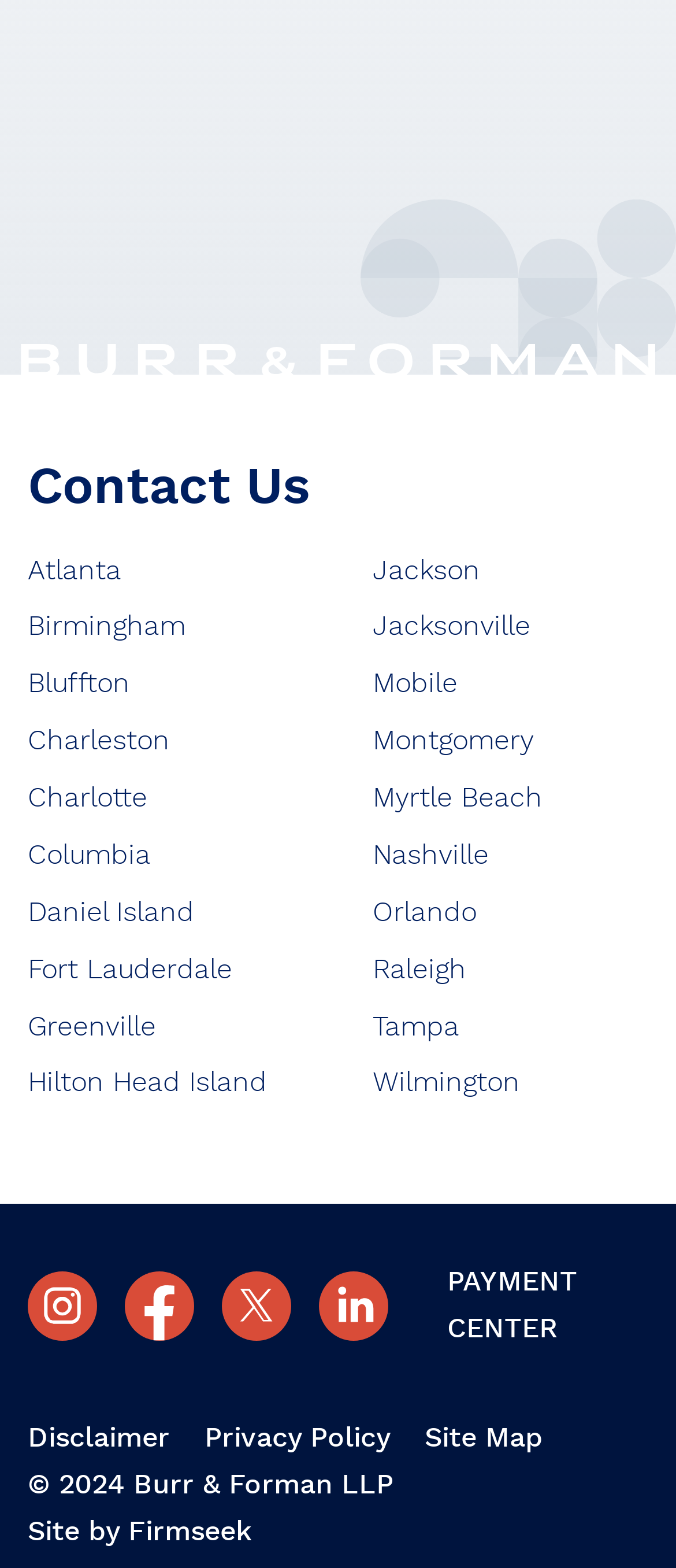Kindly determine the bounding box coordinates for the area that needs to be clicked to execute this instruction: "Click on Contact Us".

[0.041, 0.294, 0.459, 0.327]